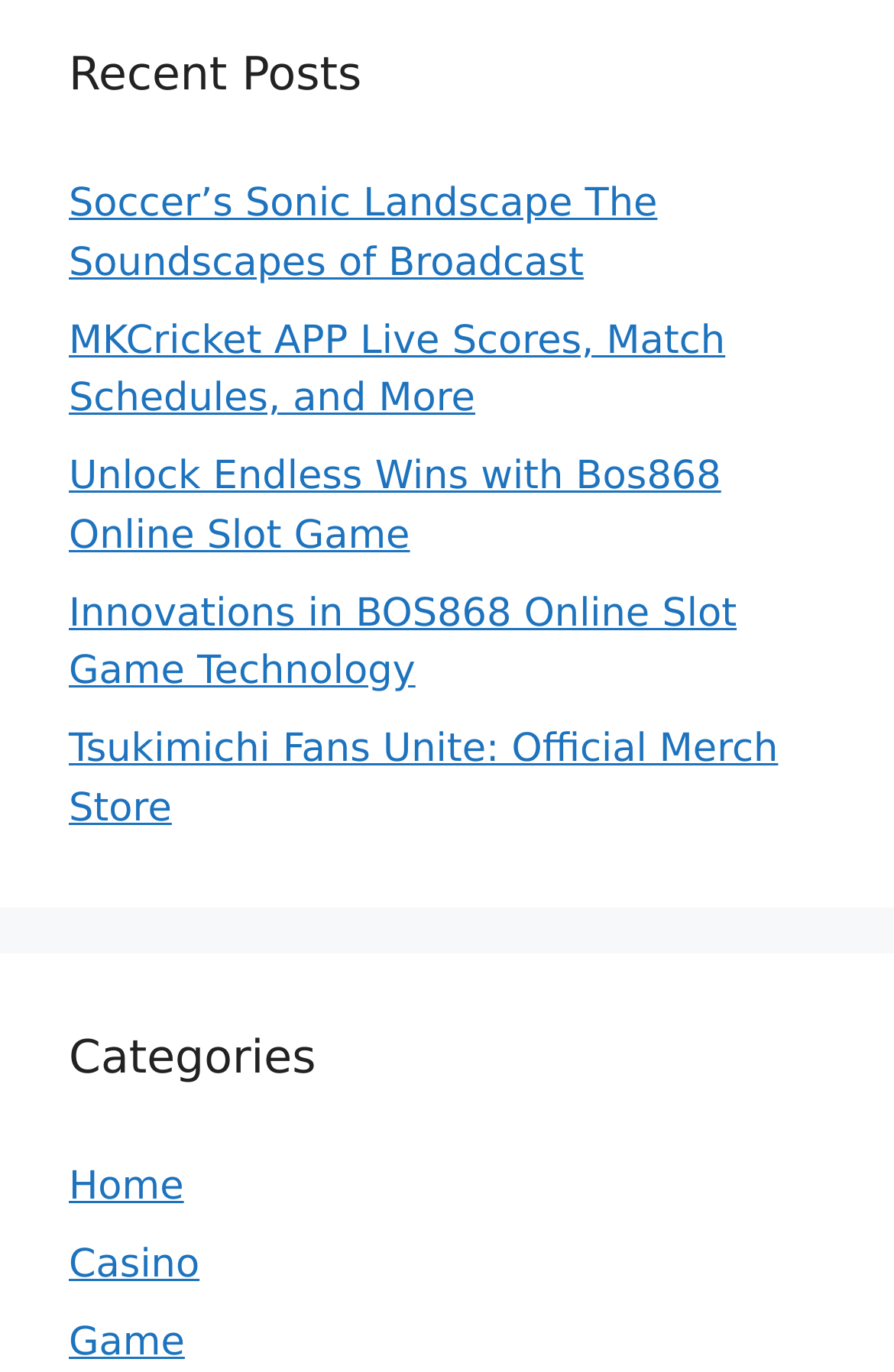Find the bounding box coordinates for the HTML element described in this sentence: "Click here to Download". Provide the coordinates as four float numbers between 0 and 1, in the format [left, top, right, bottom].

None